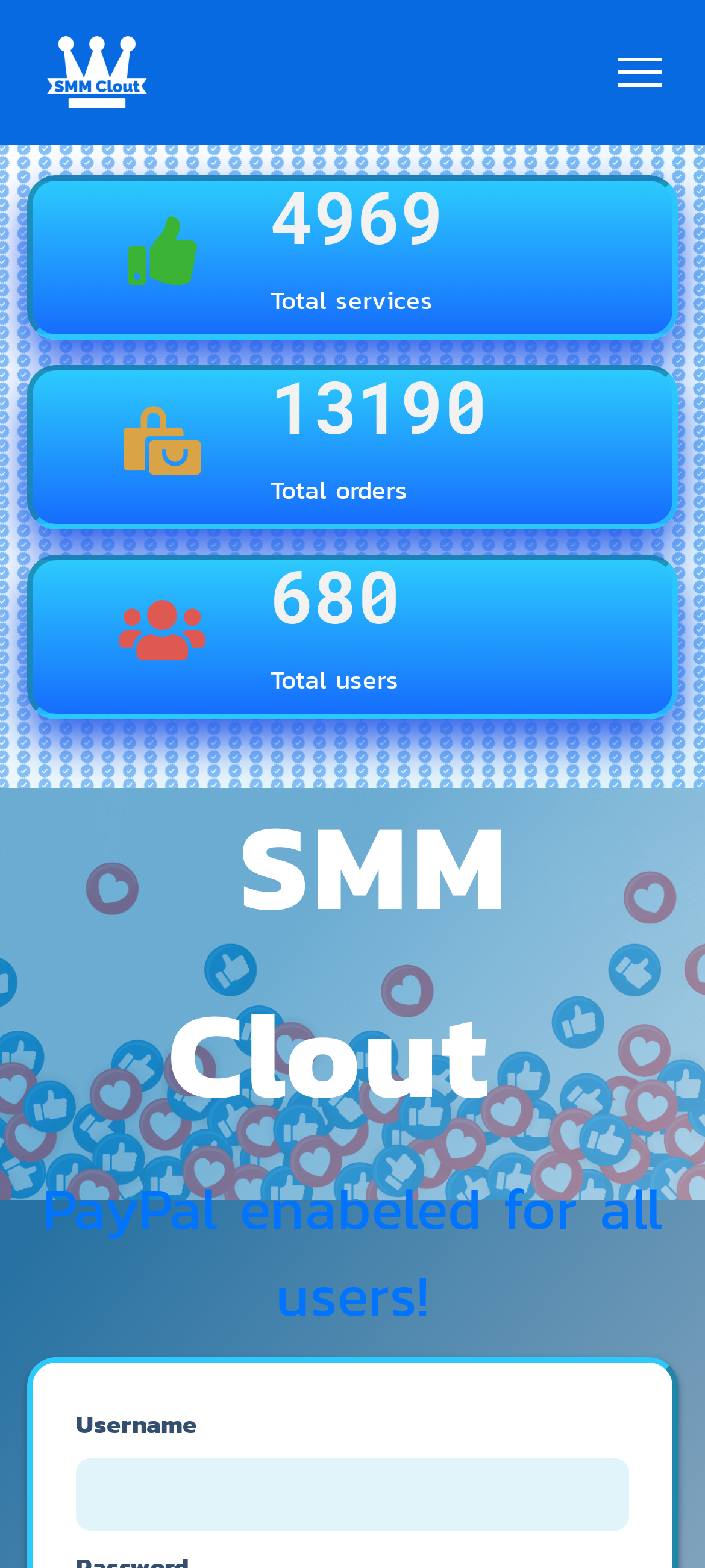What is the purpose of the textbox?
Please craft a detailed and exhaustive response to the question.

I inferred the purpose of the textbox by looking at its location and the nearby static text 'Username'. The textbox is likely used to input a username.